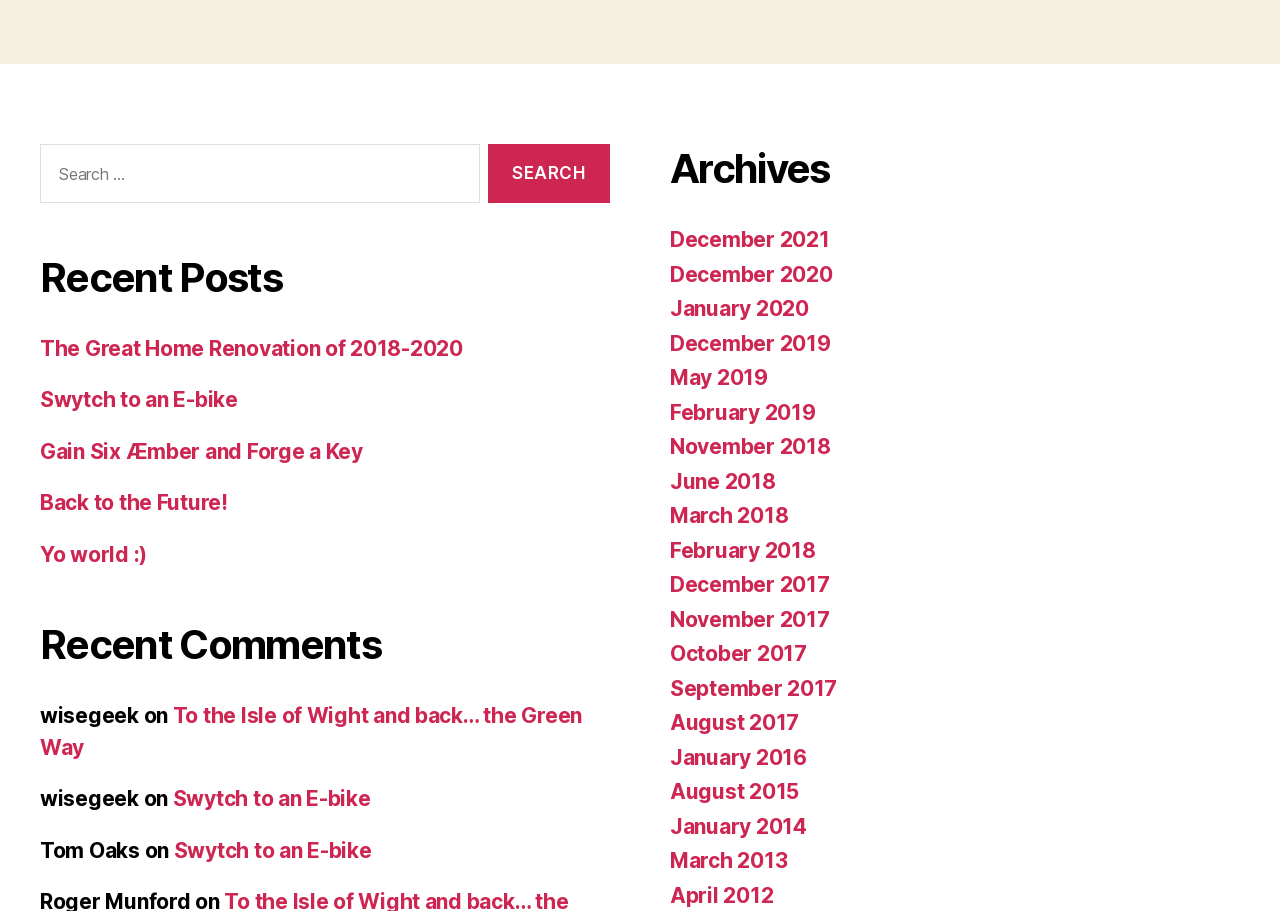Determine the bounding box coordinates of the clickable region to carry out the instruction: "Click on link 'Back to the Future!'".

[0.031, 0.538, 0.178, 0.566]